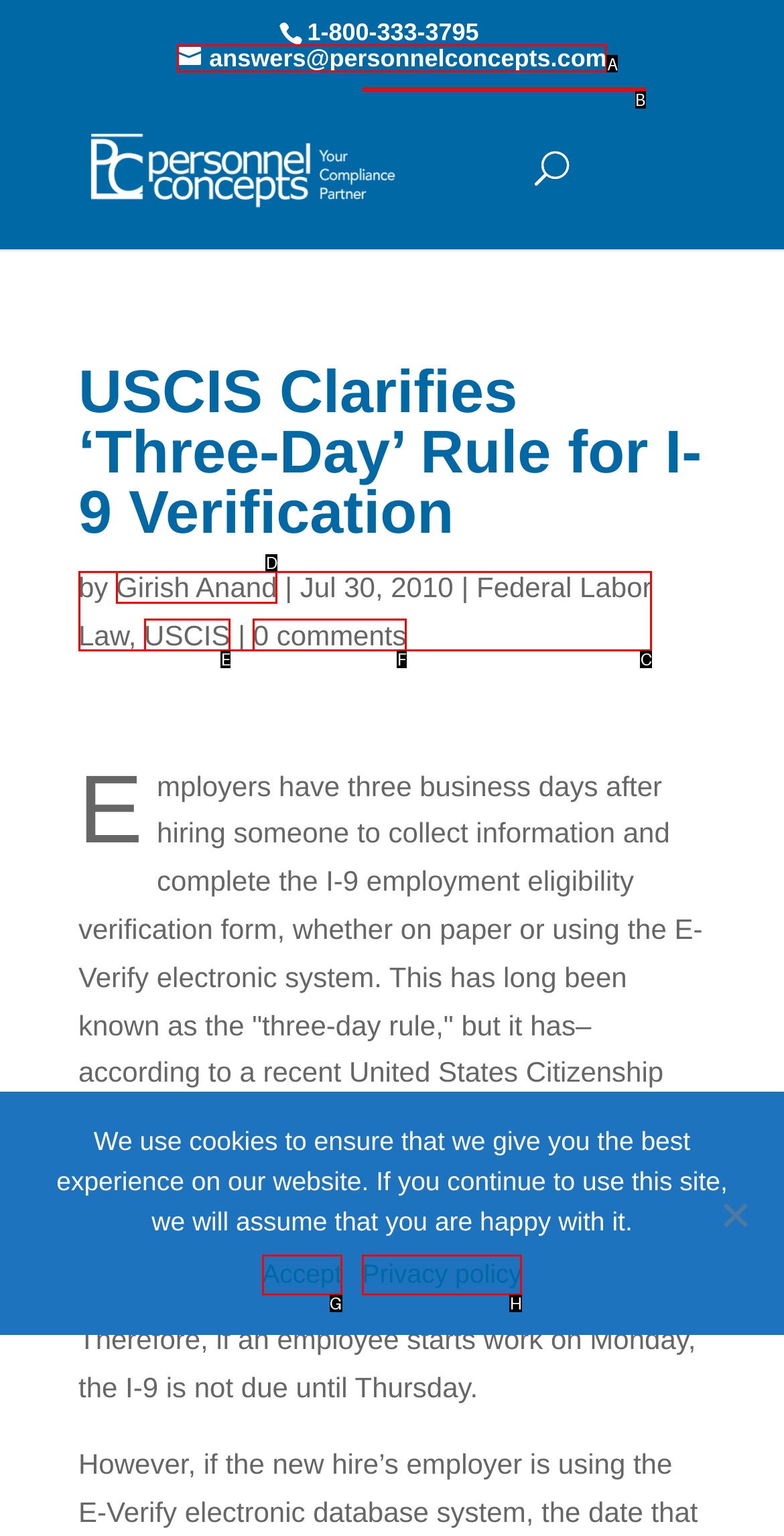Point out which UI element to click to complete this task: Send an email to the support team
Answer with the letter corresponding to the right option from the available choices.

A